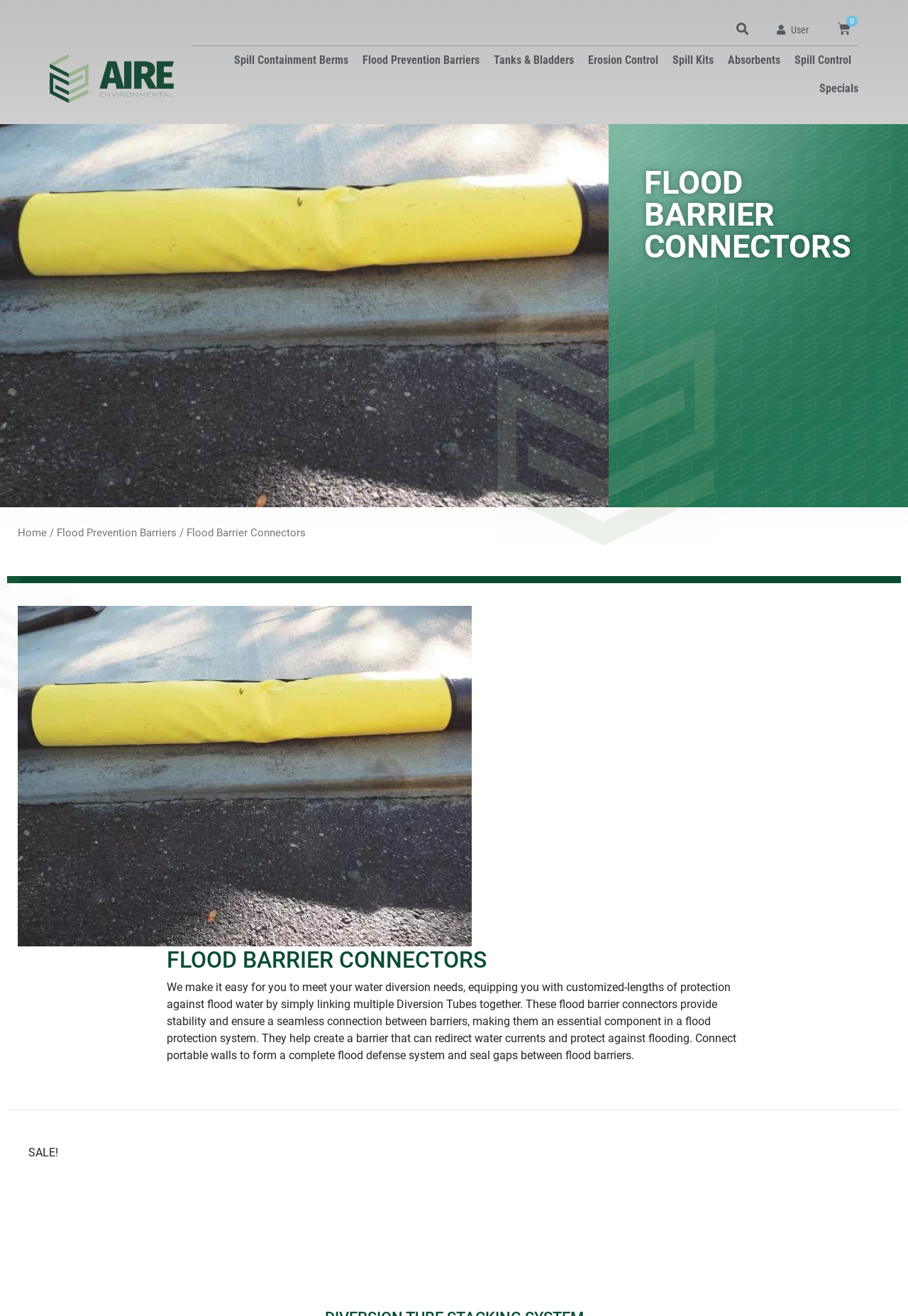Is there a sale on the website?
Please answer the question with a detailed and comprehensive explanation.

There is a 'SALE!' notification at the bottom of the webpage, indicating that there is a sale on the website.